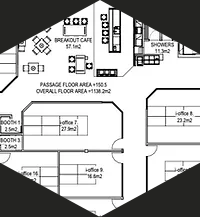What is highlighted in the passage floor area?
Analyze the image and deliver a detailed answer to the question.

The passage floor area is highlighted to illustrate the overall layout of Hastings HIVE, which is designed to facilitate a well-organized approach to coworking and provide essential amenities for users.